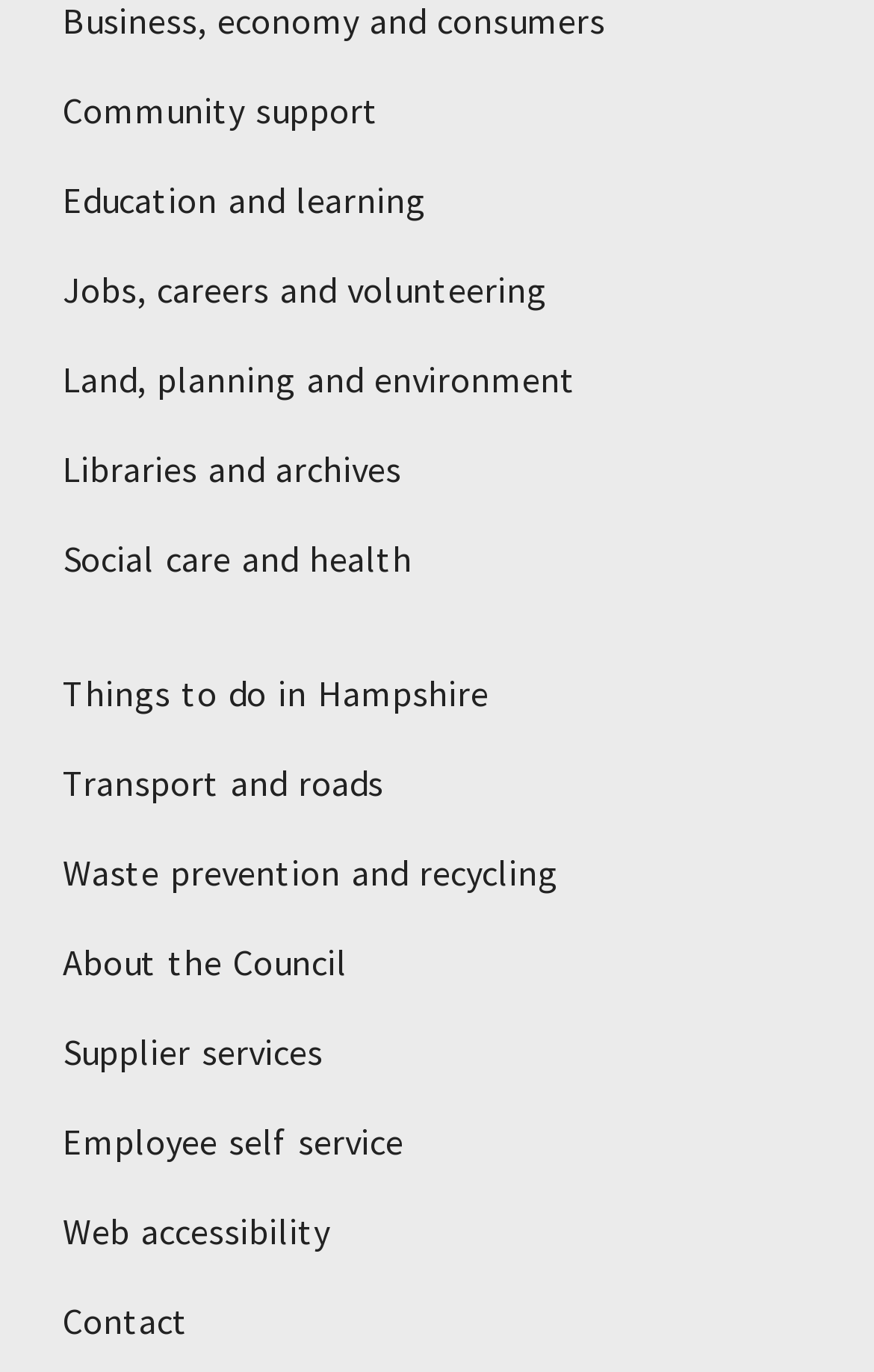Given the description of a UI element: "Home Services", identify the bounding box coordinates of the matching element in the webpage screenshot.

None